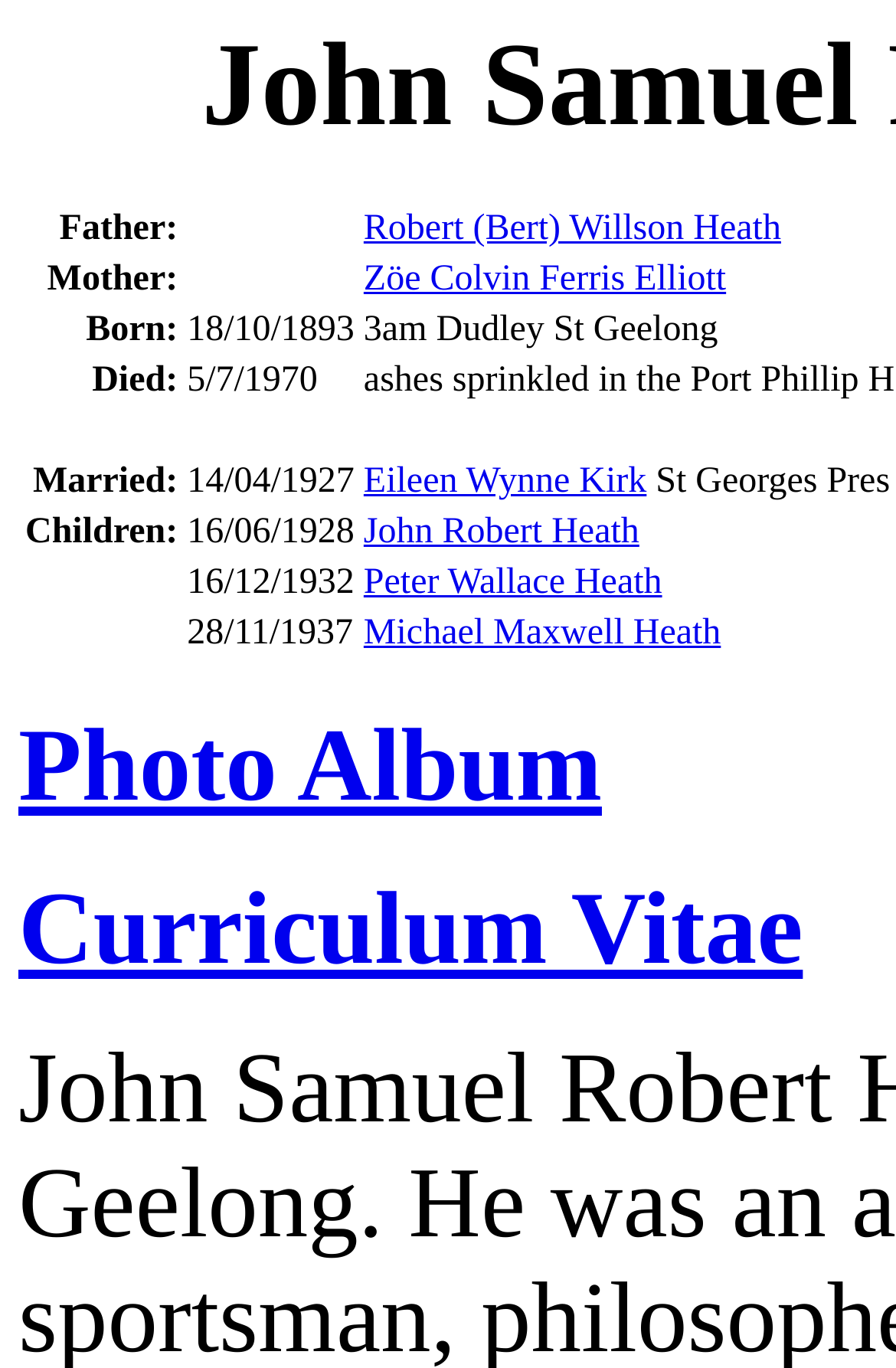Could you specify the bounding box coordinates for the clickable section to complete the following instruction: "See Peter Wallace Heath's information"?

[0.406, 0.412, 0.739, 0.441]